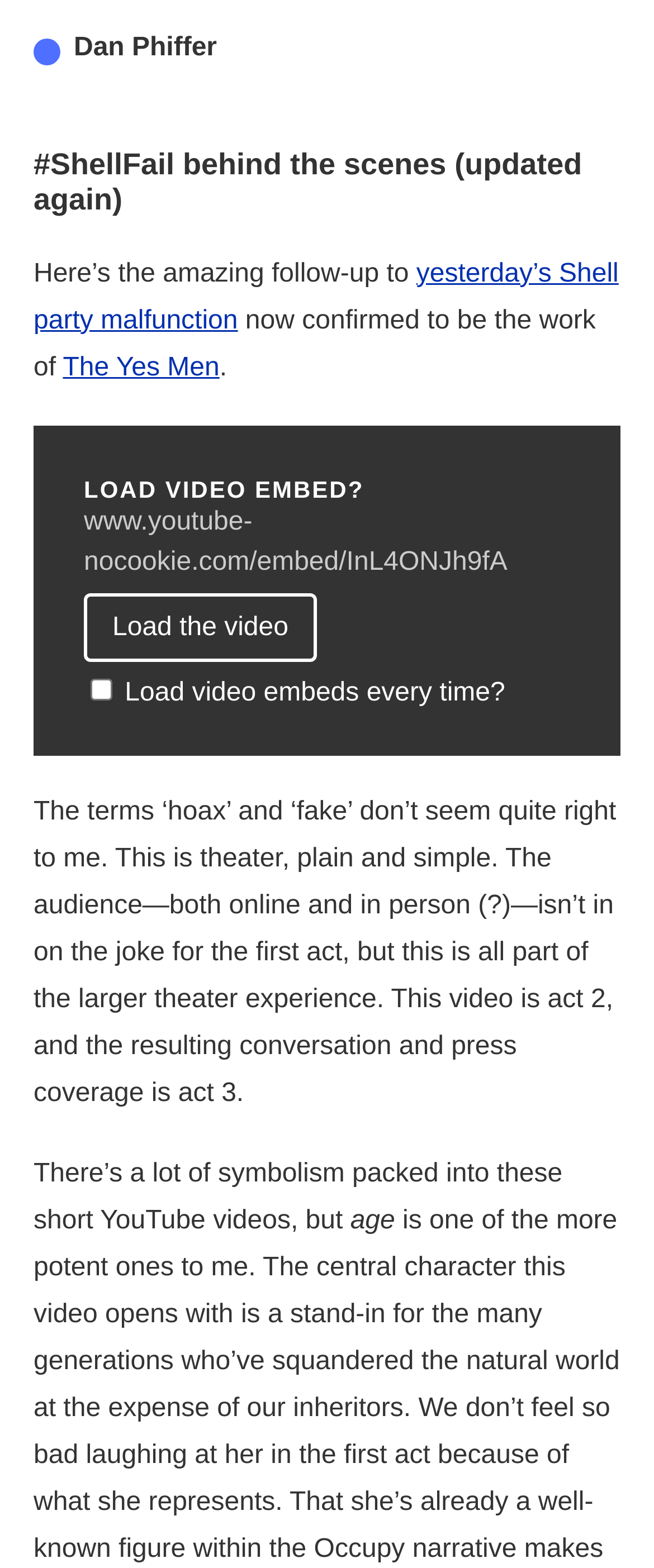Summarize the webpage with intricate details.

The webpage appears to be a blog post or article about the Shell Oil Company and a related event or campaign. At the top of the page, there is a heading with the name "Dan Phiffer" which is also a clickable link. Below this, there is another heading that reads "#ShellFail behind the scenes (updated again)" which is also a link.

The main content of the page starts with a paragraph of text that introduces a follow-up to a previous event, with a link to "yesterday's Shell party malfunction" in the middle of the sentence. The text continues to explain that the event was orchestrated by "The Yes Men", with a link to their name. The sentence ends with a period.

Below this text, there is an iframe, likely containing a video, that takes up a significant portion of the page. Following the iframe, there is a block of text that discusses the nature of the event, comparing it to theater and explaining the different acts involved. The text continues to analyze the symbolism in the related YouTube videos.

Overall, the page appears to be a personal blog post or article discussing a specific event or campaign related to Shell Oil Company, with links to relevant information and a video embedded in the page.